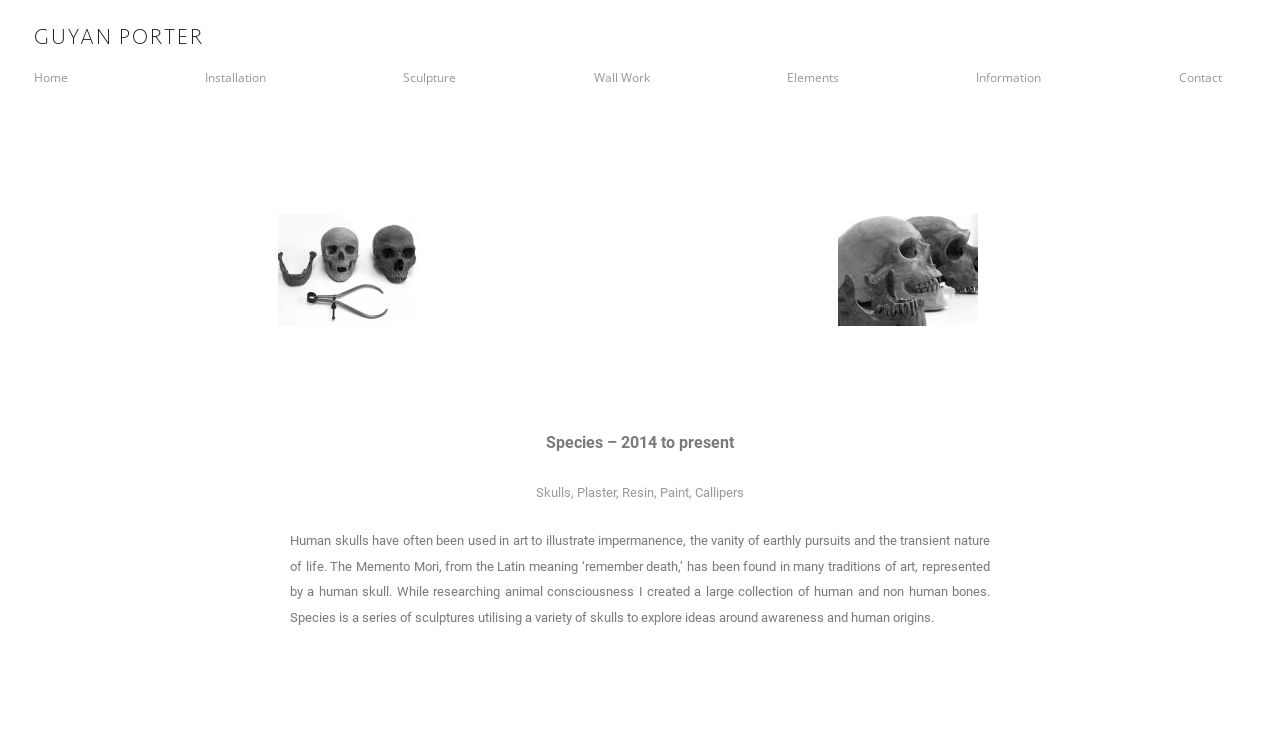What is the theme of the artwork 'Species'?
Refer to the image and provide a thorough answer to the question.

The theme of the artwork 'Species' is mortality and impermanence, which is evident from the description of the artwork that mentions human skulls being used to illustrate impermanence, the vanity of earthly pursuits, and the transient nature of life.